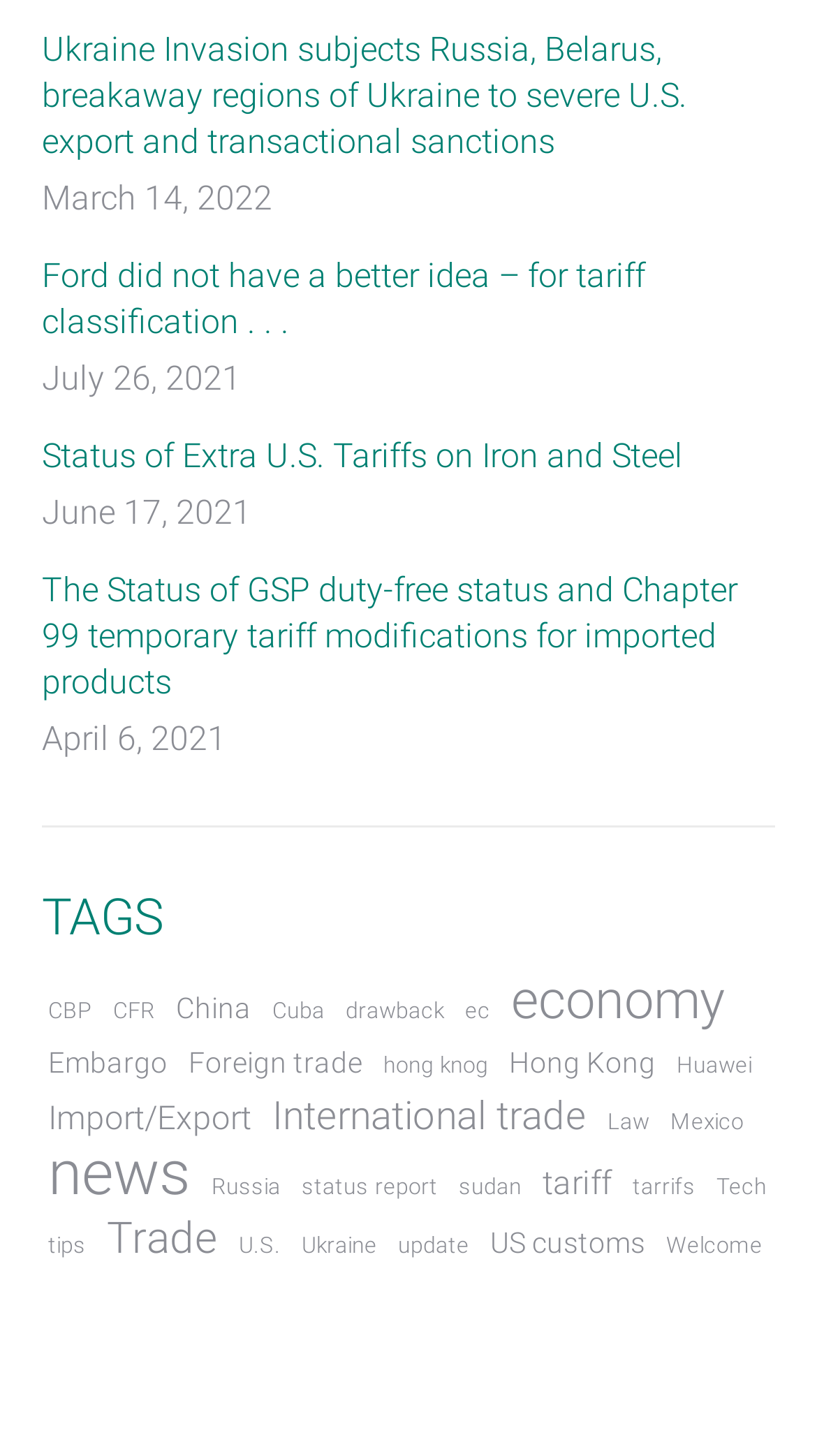Identify the bounding box coordinates of the clickable region to carry out the given instruction: "View articles tagged with economy".

[0.618, 0.671, 0.895, 0.702]